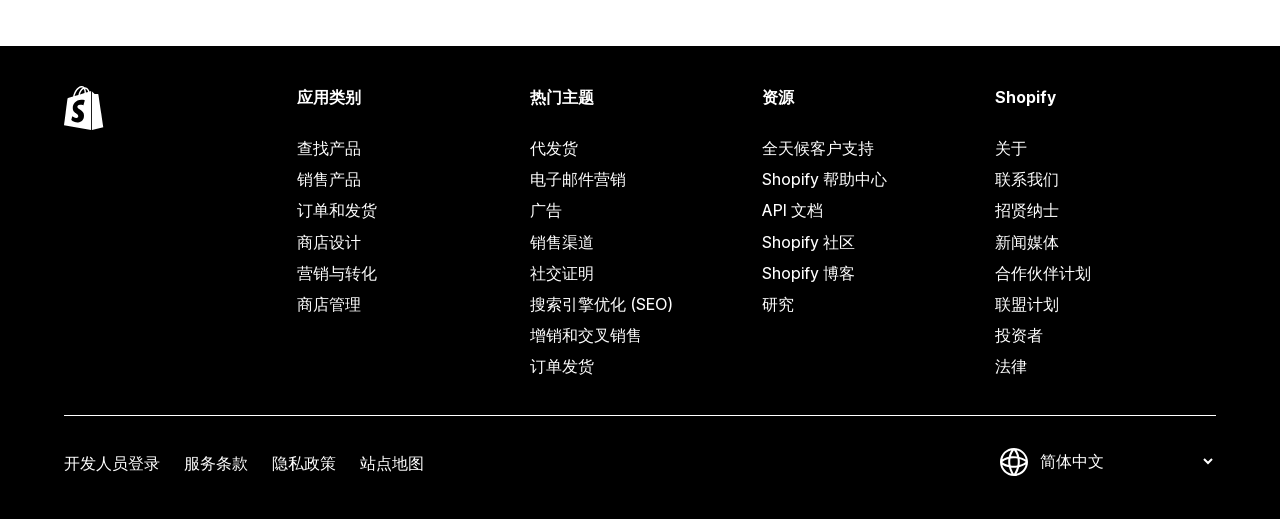Provide the bounding box coordinates of the UI element that matches the description: "Log in".

None